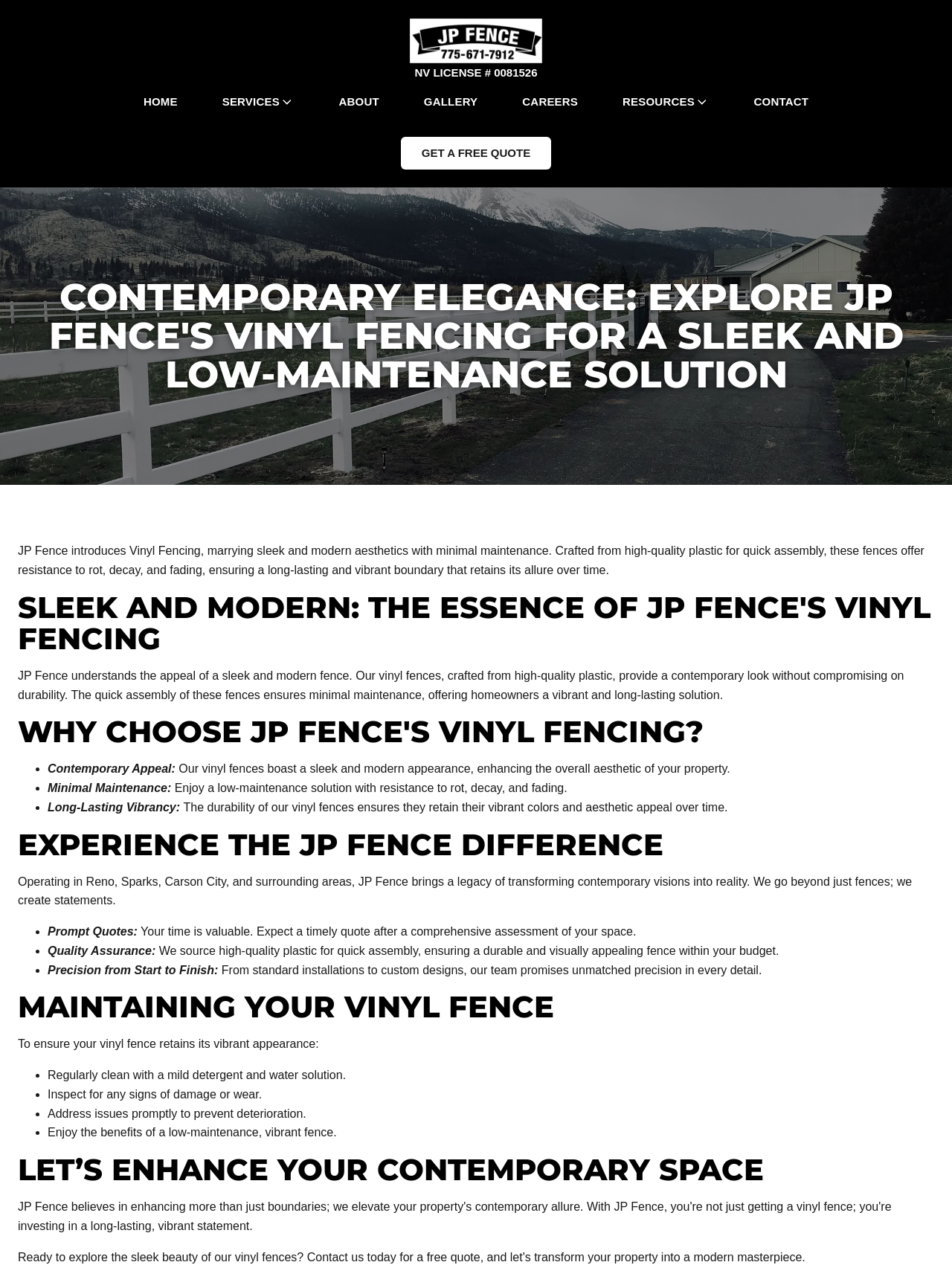Please locate the bounding box coordinates of the element's region that needs to be clicked to follow the instruction: "Contact 'JP Fence'". The bounding box coordinates should be provided as four float numbers between 0 and 1, i.e., [left, top, right, bottom].

[0.78, 0.065, 0.861, 0.097]